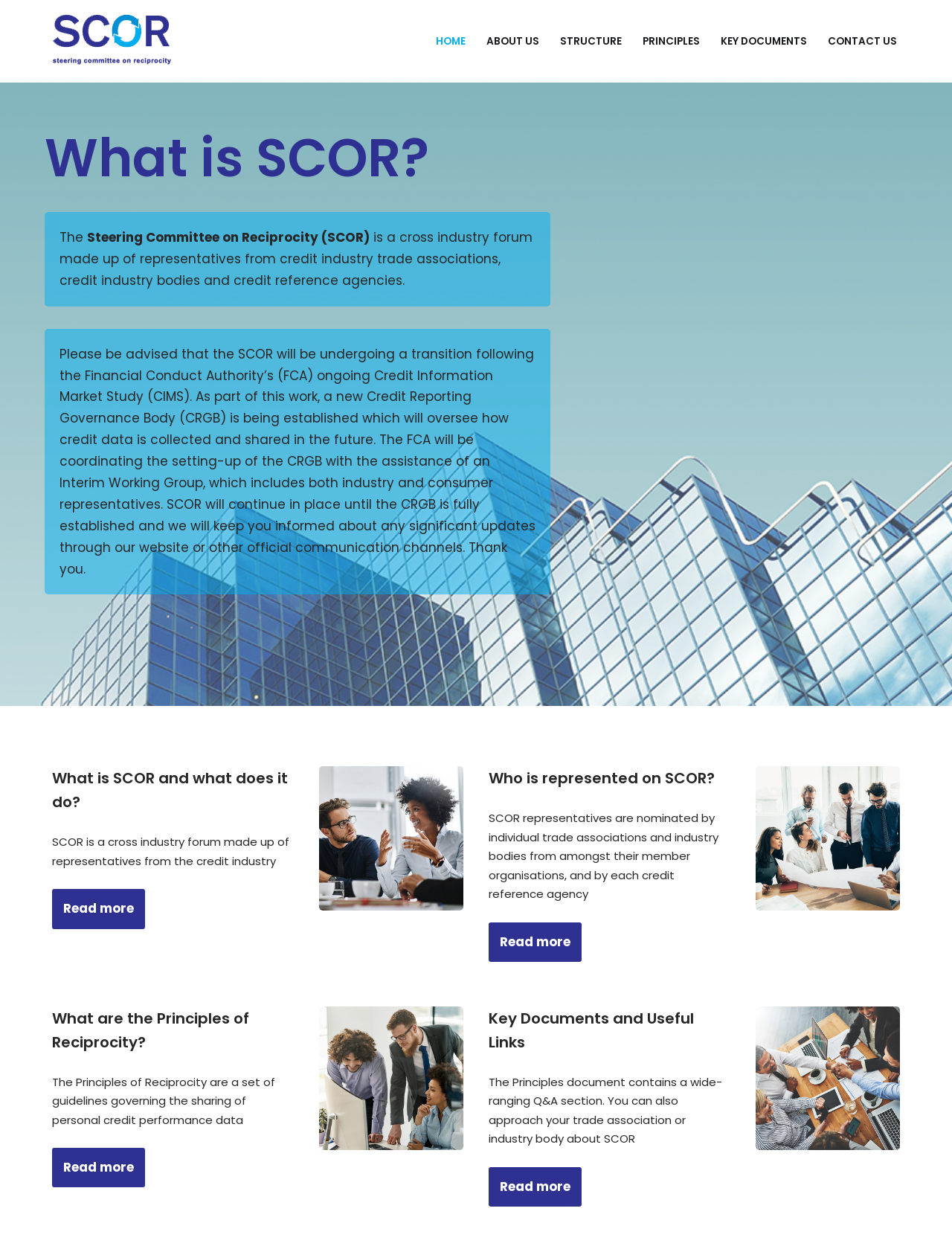Please analyze the image and give a detailed answer to the question:
What is the purpose of SCOR?

According to the webpage content, SCOR is a cross-industry forum made up of representatives from credit industry trade associations, credit industry bodies, and credit reference agencies. Its purpose is to facilitate the sharing of personal credit performance data among its members.